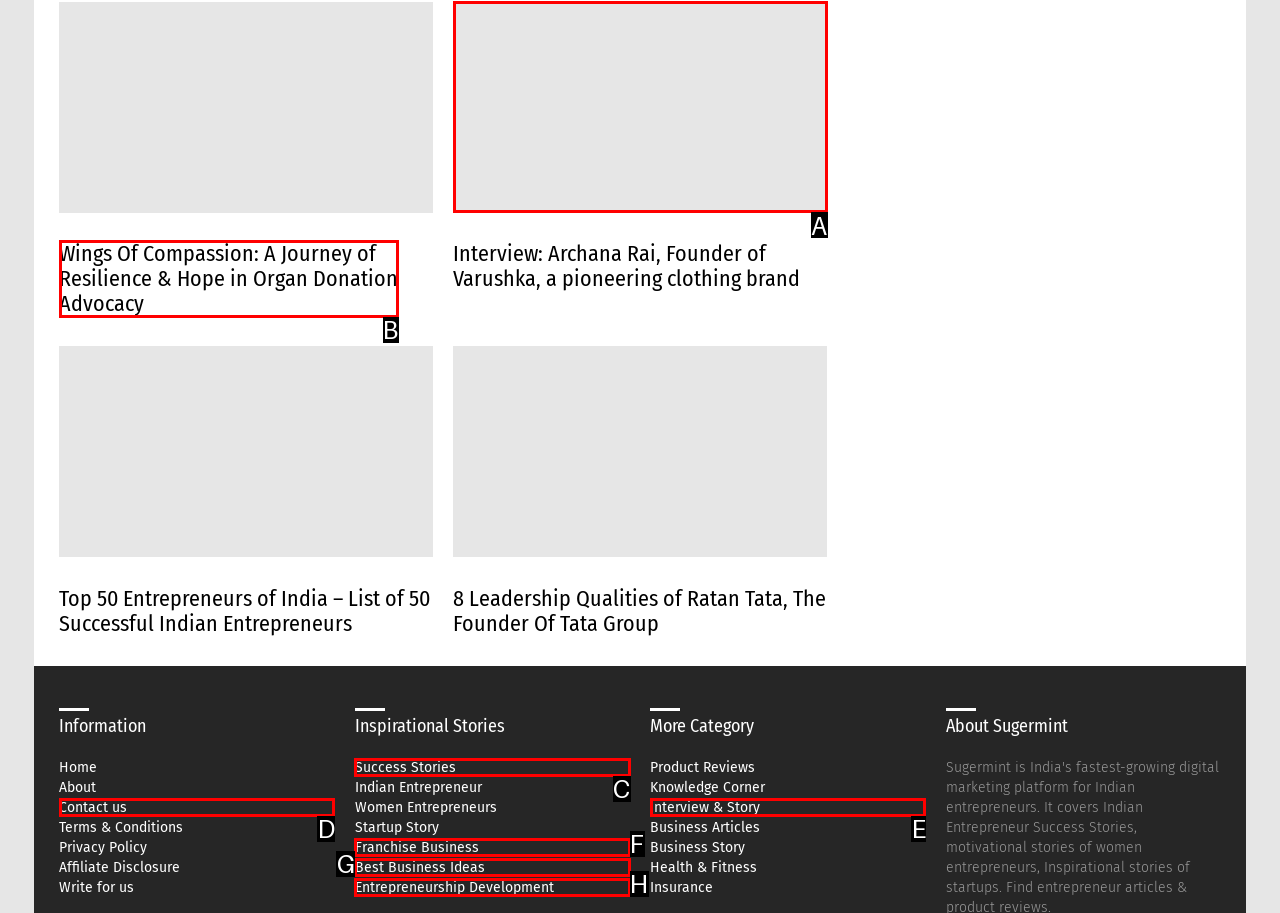Based on the description: Contact us, find the HTML element that matches it. Provide your answer as the letter of the chosen option.

D